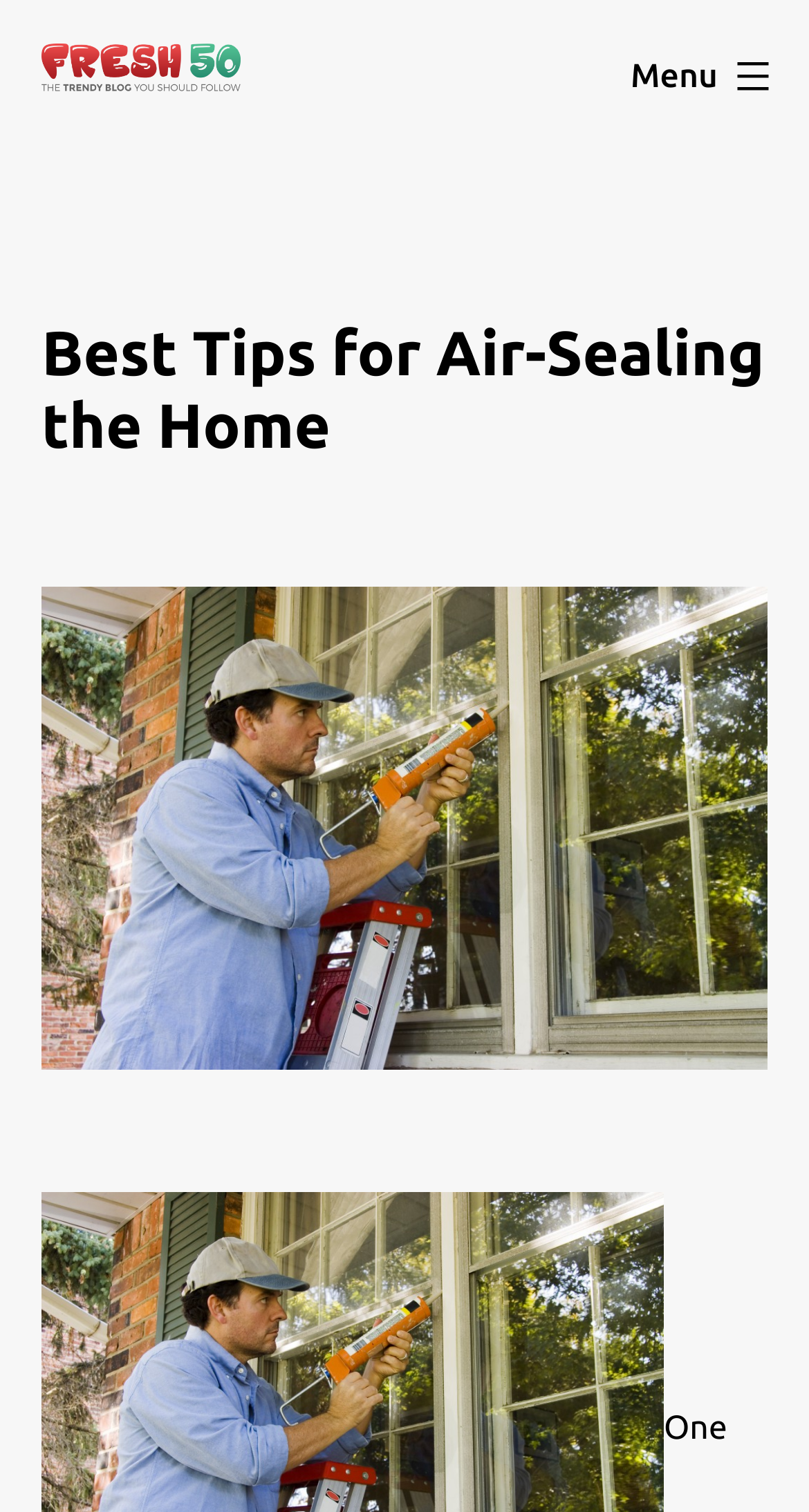What is the person in the image doing?
Based on the screenshot, respond with a single word or phrase.

Air-Sealing the Home